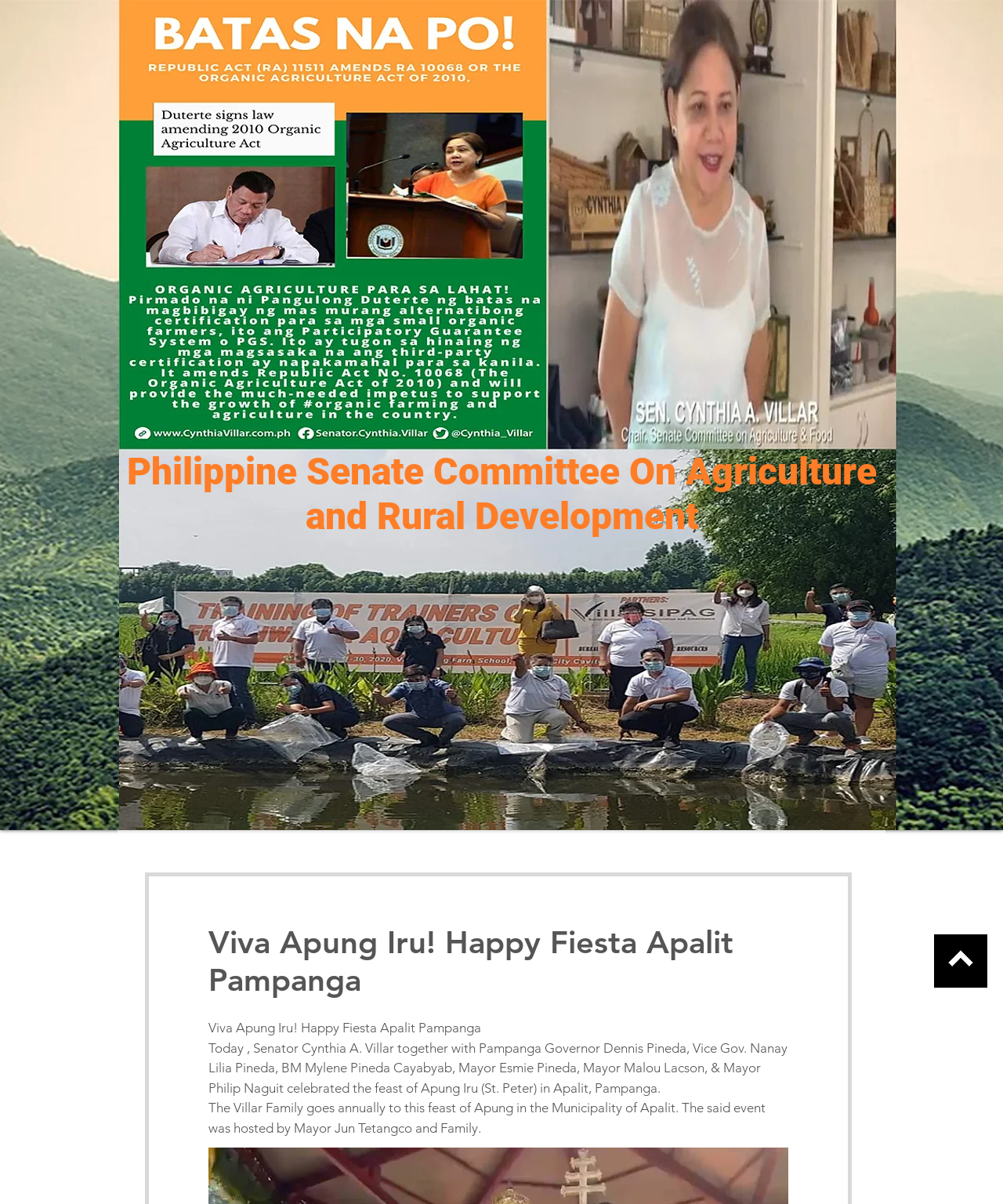Explain in detail what is displayed on the webpage.

The webpage appears to be a news article or a press release about a festive event in Apalit, Pampanga. At the top of the page, there is a large image taking up most of the width, with a navigation menu below it, containing links to "HOME", "ACCOMPLISHMENT", "PRIORITY & MONITORING", "PRESS ROOM", and "More". 

To the right of the navigation menu, there is a social bar with links to various social media platforms, including Facebook, Twitter, Instagram, YouTube, and Flickr, each represented by an icon. 

Below the navigation menu and social bar, there are two headings, "Philippine Senate Committee On Agriculture" and "and Rural Development", which are followed by a subheading "Viva Apung Iru! Happy Fiesta Apalit Pampanga". 

The main content of the page is a news article or press release, which describes an event where Senator Cynthia A. Villar and other officials celebrated the feast of Apung Iru (St. Peter) in Apalit, Pampanga. The article is divided into three paragraphs, with the first paragraph describing the event, the second paragraph mentioning the Villar Family's annual attendance at the feast, and the third paragraph mentioning the host of the event, Mayor Jun Tetangco and Family. 

At the bottom right of the page, there is another image, although its content is not specified.